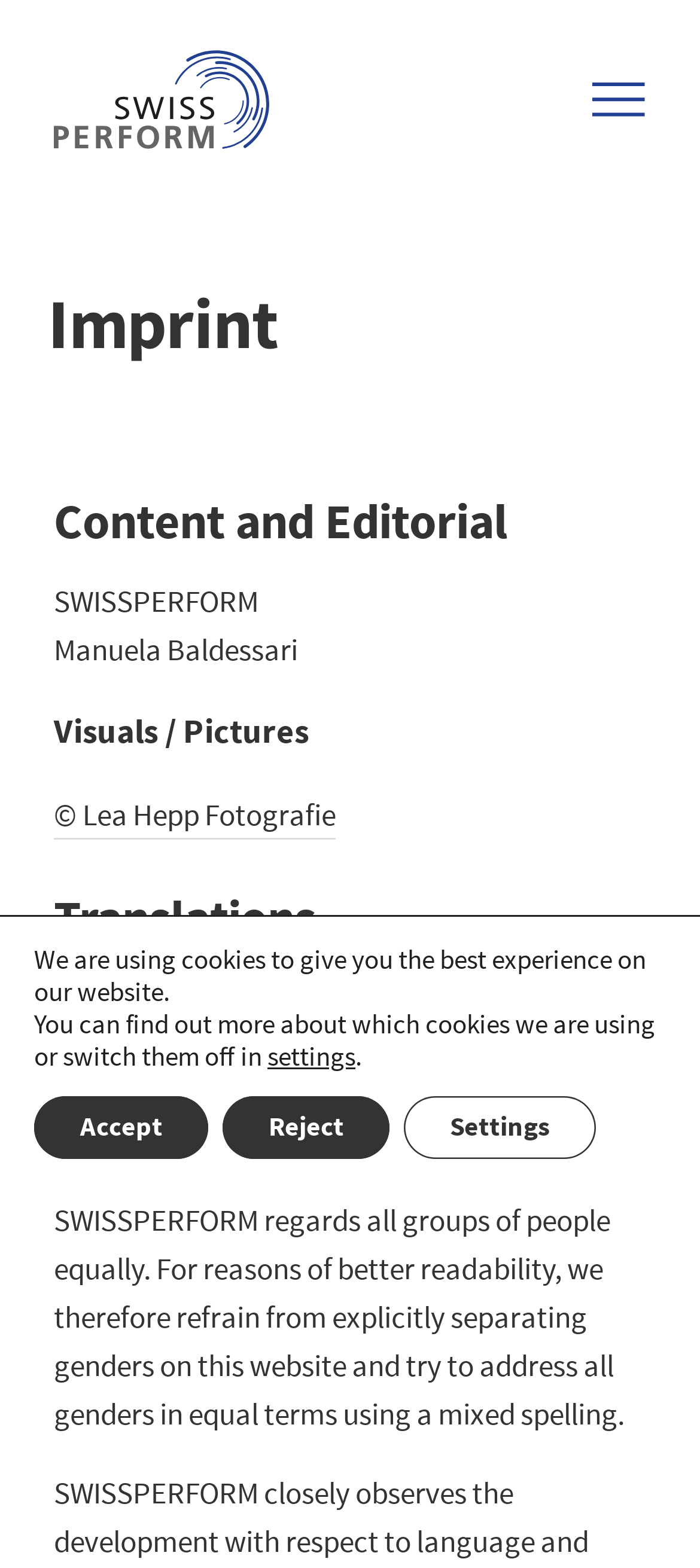How many languages are supported by the website?
Please analyze the image and answer the question with as much detail as possible.

The website supports three languages, which can be found in the link elements 'DE', 'FR', and 'IT' with bounding box coordinates [0.0, 0.058, 0.8, 0.119], [0.0, 0.12, 0.8, 0.18], and [0.0, 0.182, 0.8, 0.242] respectively.